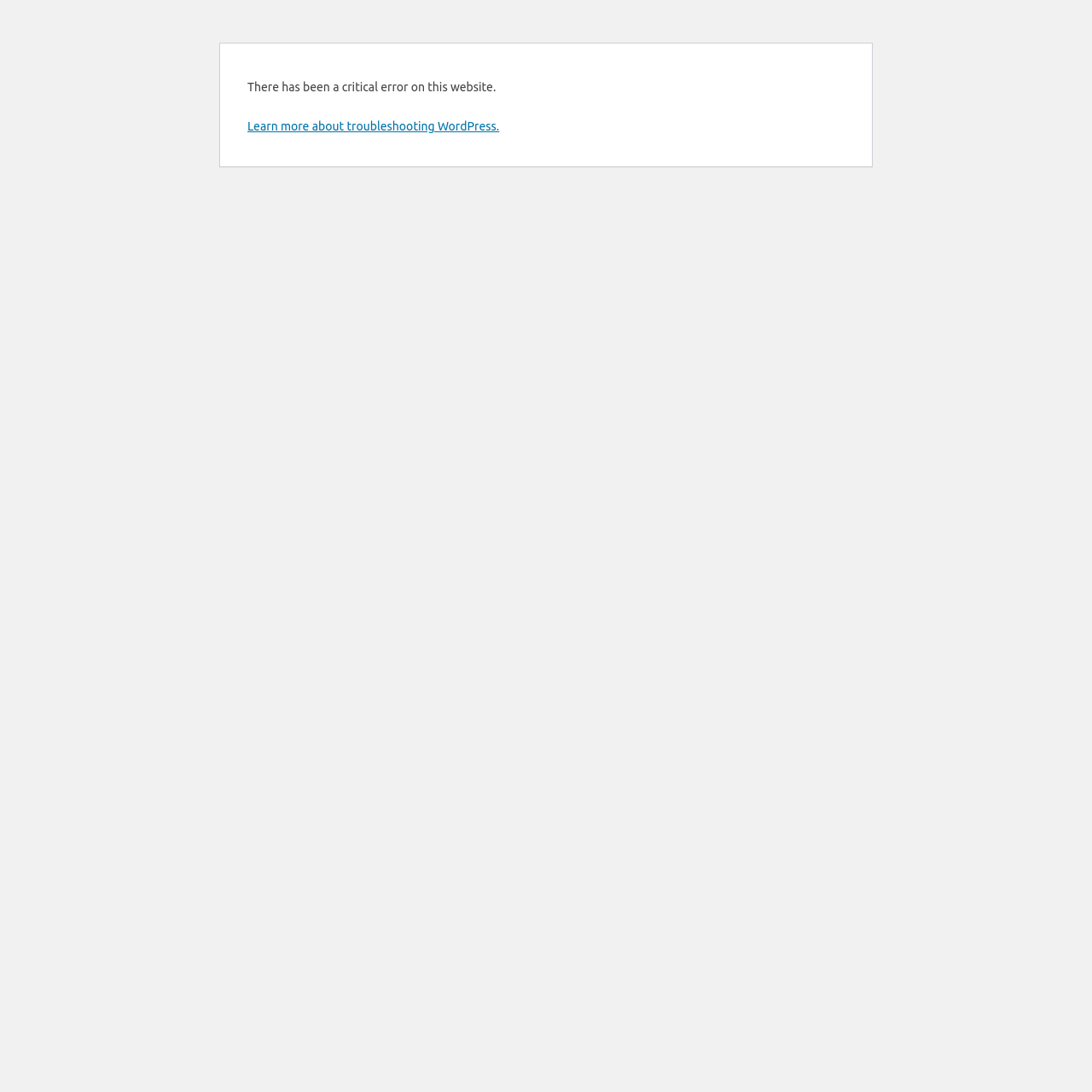Find the bounding box coordinates for the HTML element specified by: "Donate to the Cause!".

None